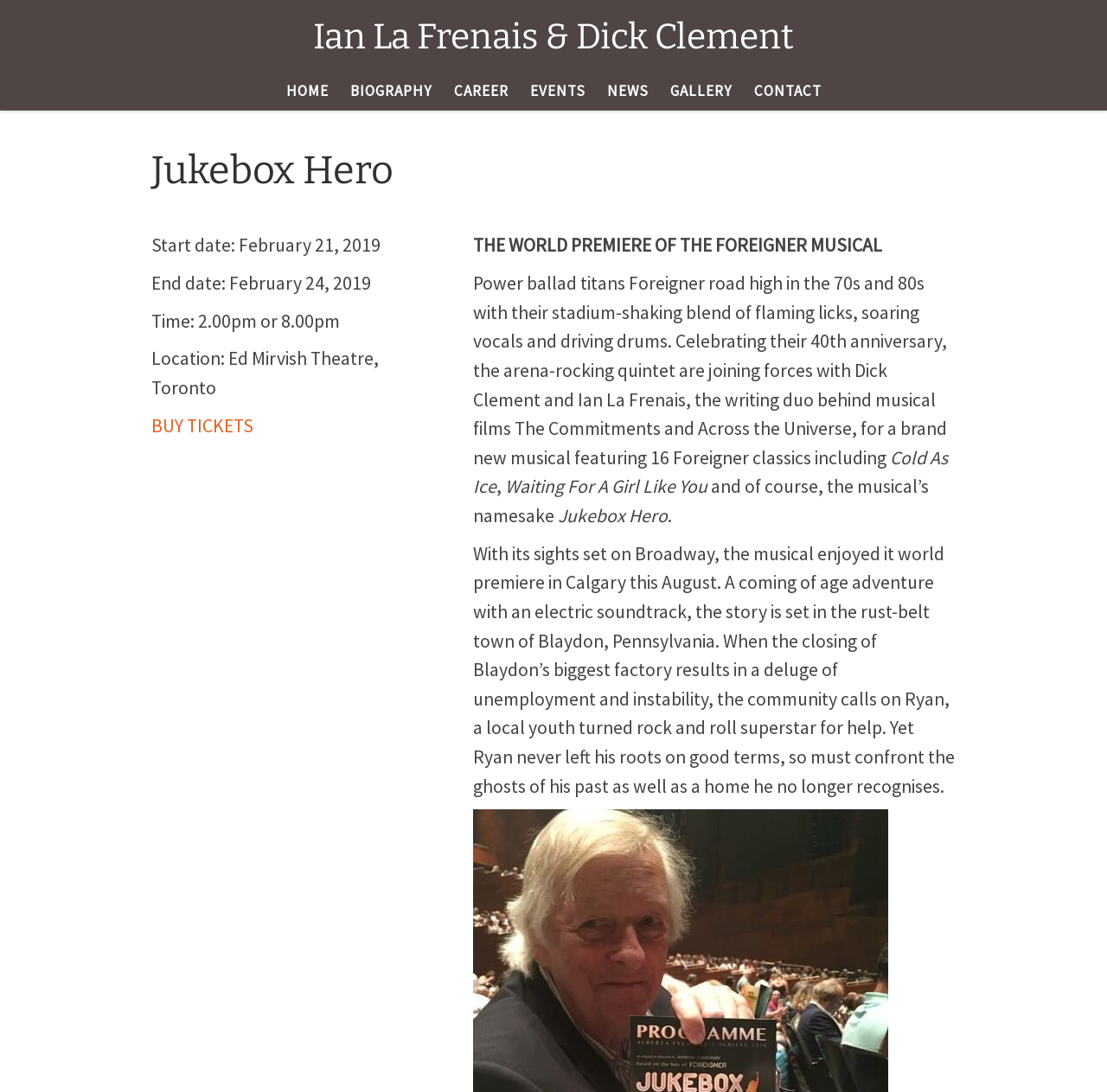Provide a brief response in the form of a single word or phrase:
How many Foreigner classics are featured in the musical?

16